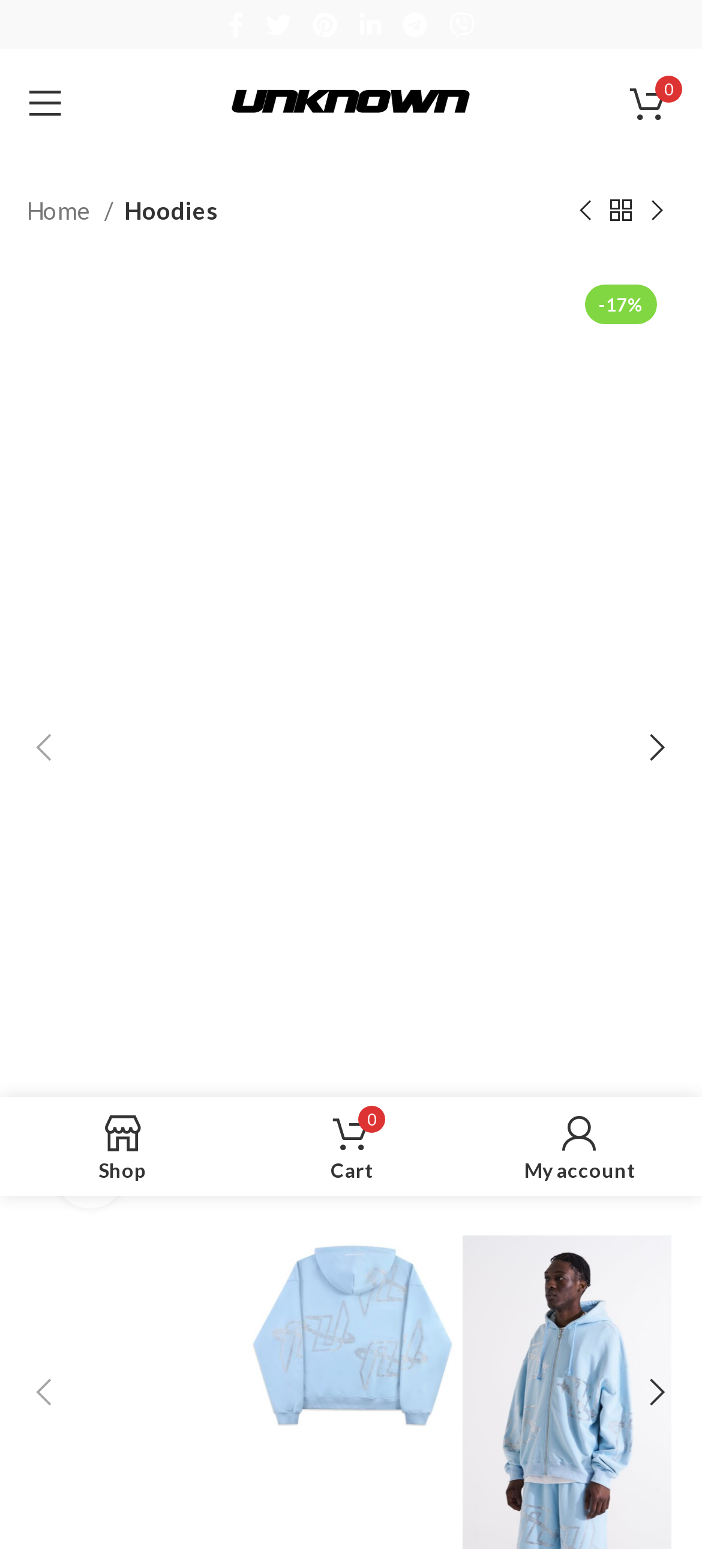Please identify the bounding box coordinates of the element's region that should be clicked to execute the following instruction: "Go to shopping cart". The bounding box coordinates must be four float numbers between 0 and 1, i.e., [left, top, right, bottom].

[0.338, 0.705, 0.662, 0.757]